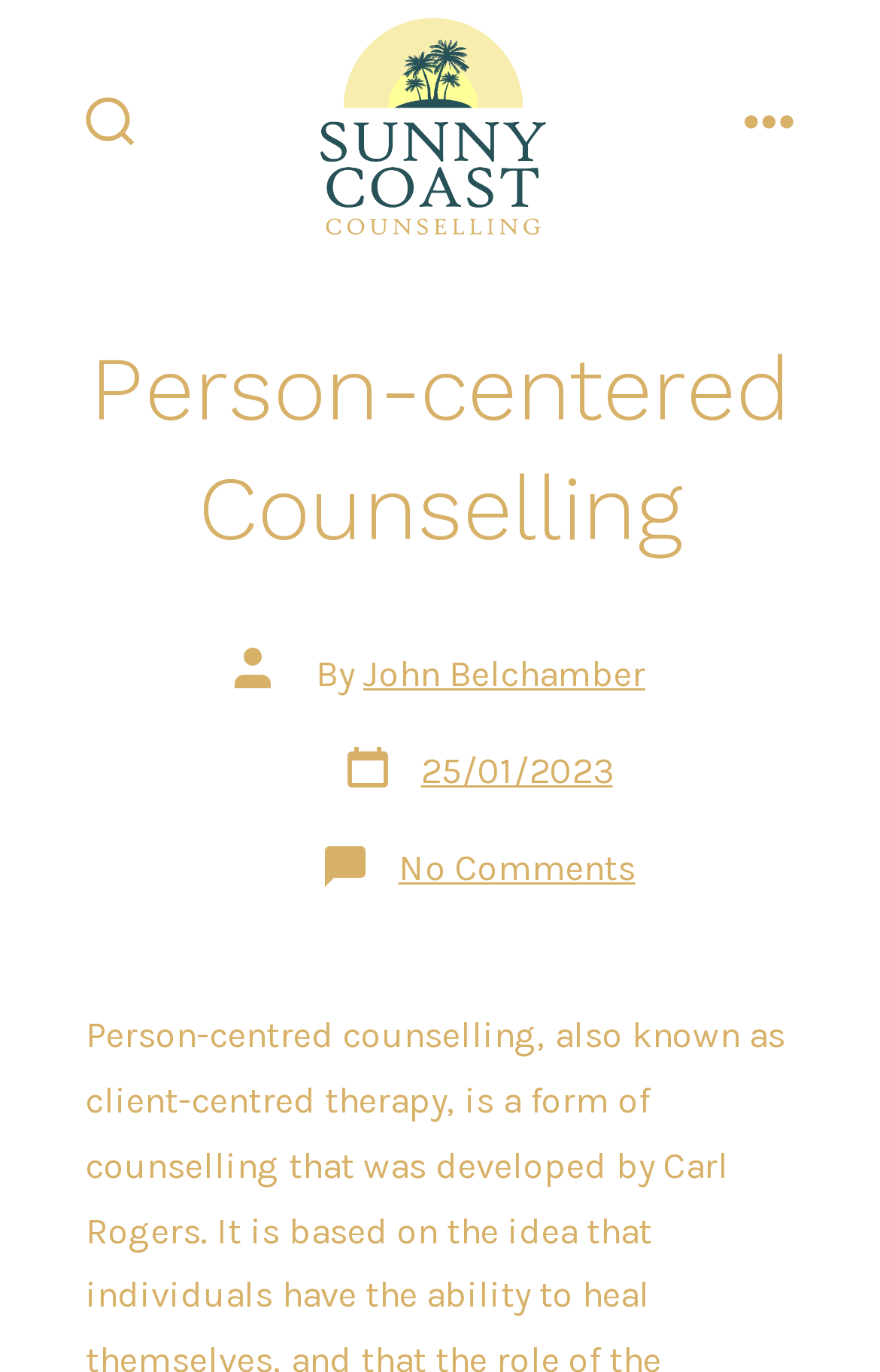Who is the author of the post?
Using the image, respond with a single word or phrase.

John Belchamber